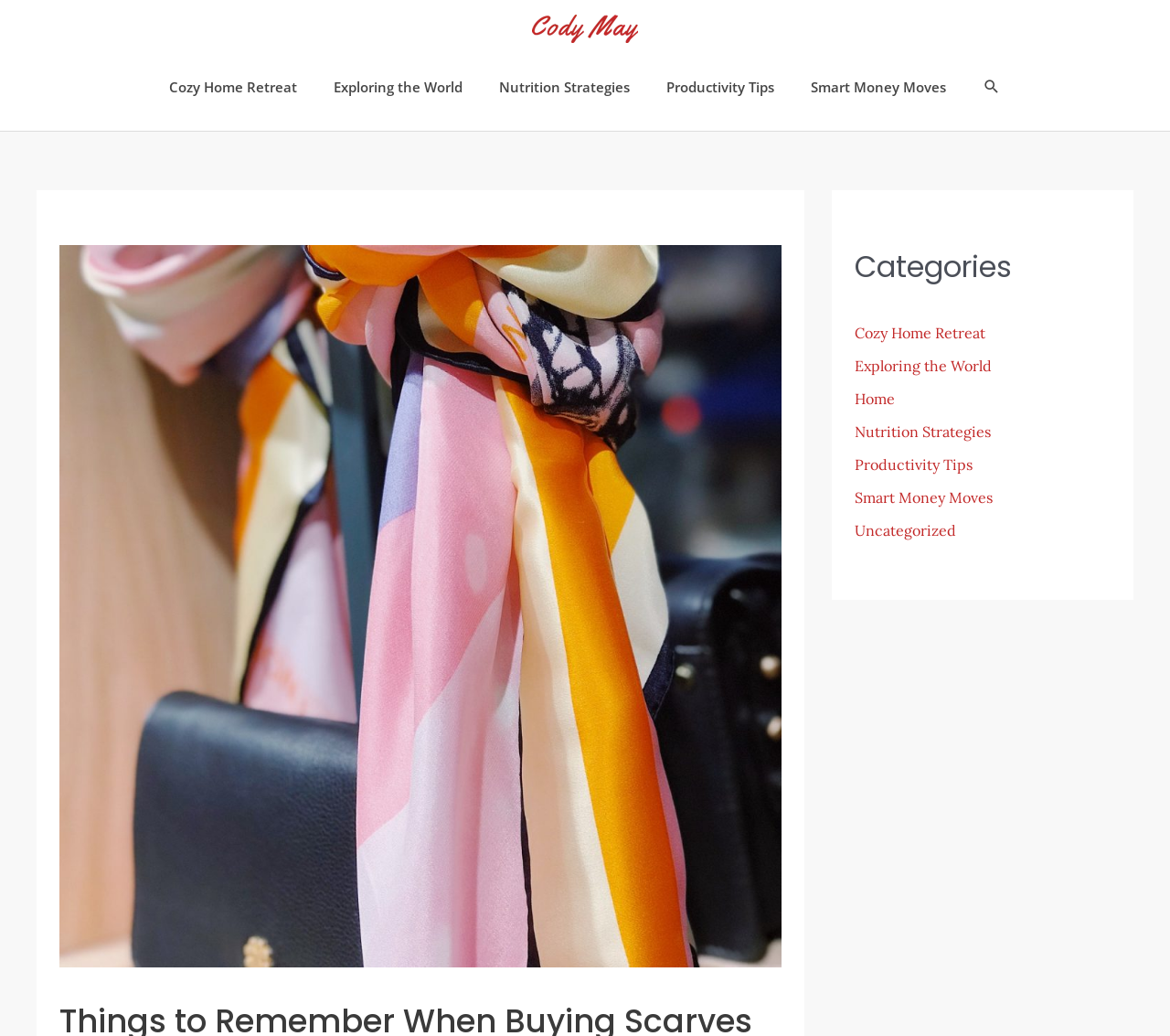Locate the bounding box coordinates of the clickable region to complete the following instruction: "view Categories."

[0.73, 0.307, 0.949, 0.526]